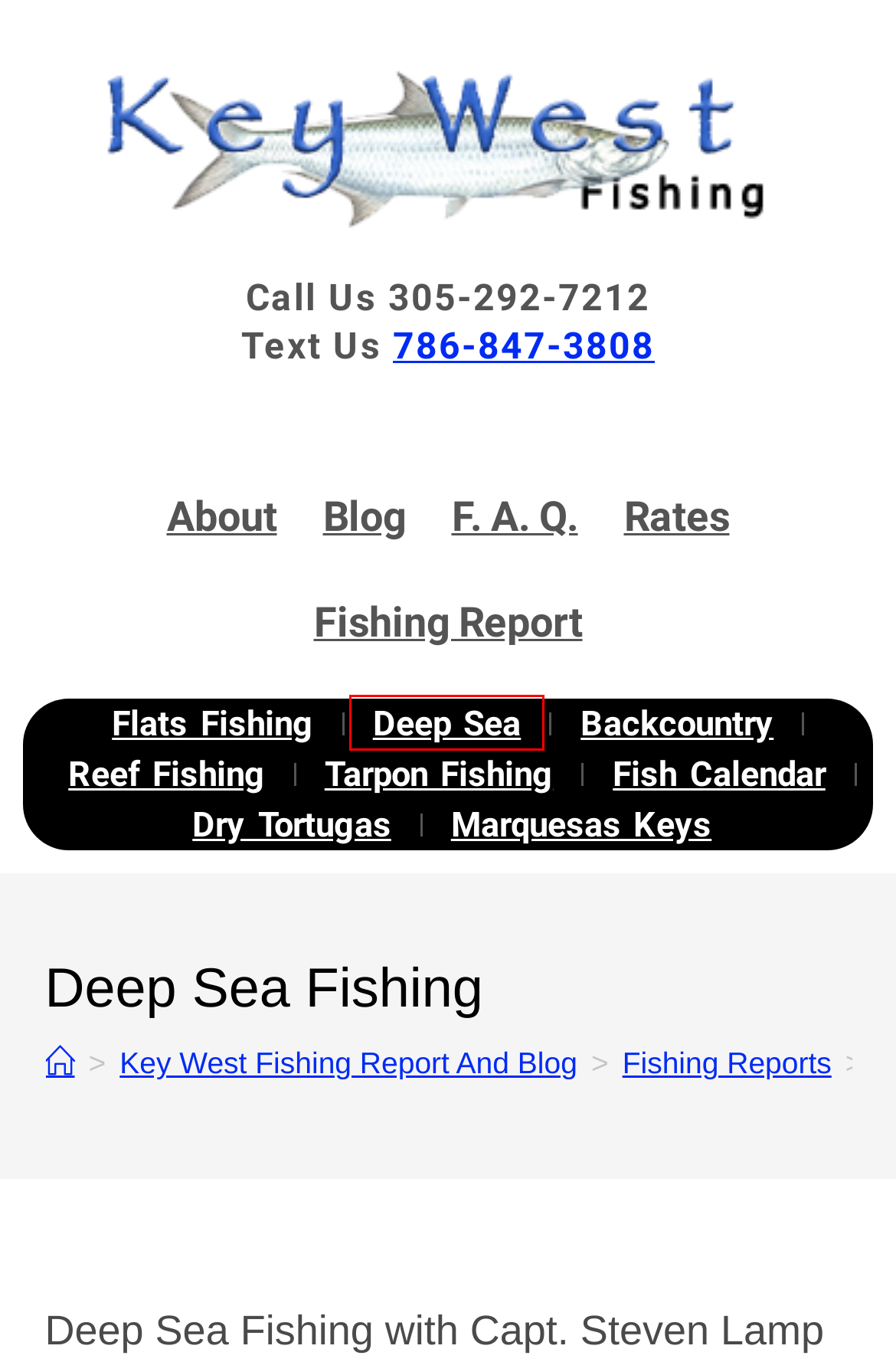You have received a screenshot of a webpage with a red bounding box indicating a UI element. Please determine the most fitting webpage description that matches the new webpage after clicking on the indicated element. The choices are:
A. Tarpon Fishing In Key West Guided Charters And Trips
B. Marquesas Keys Fishing Charters and Trips
C. Dry Tortugas Fishing Trips | Fishing Key West
D. Reef Fishing Key West Charters and Trips
E. Key West Fishing Seasons Calendar - Fishing Key West
F. Key West Deep Sea Fishing On The INXS | Fishing Key West
G. Backcountry Fishing Key West With Capt. Steven Lamp
H. Key West Fishing Reports - Key West Fishing Charters Go With Capt. Steven Lamp

F